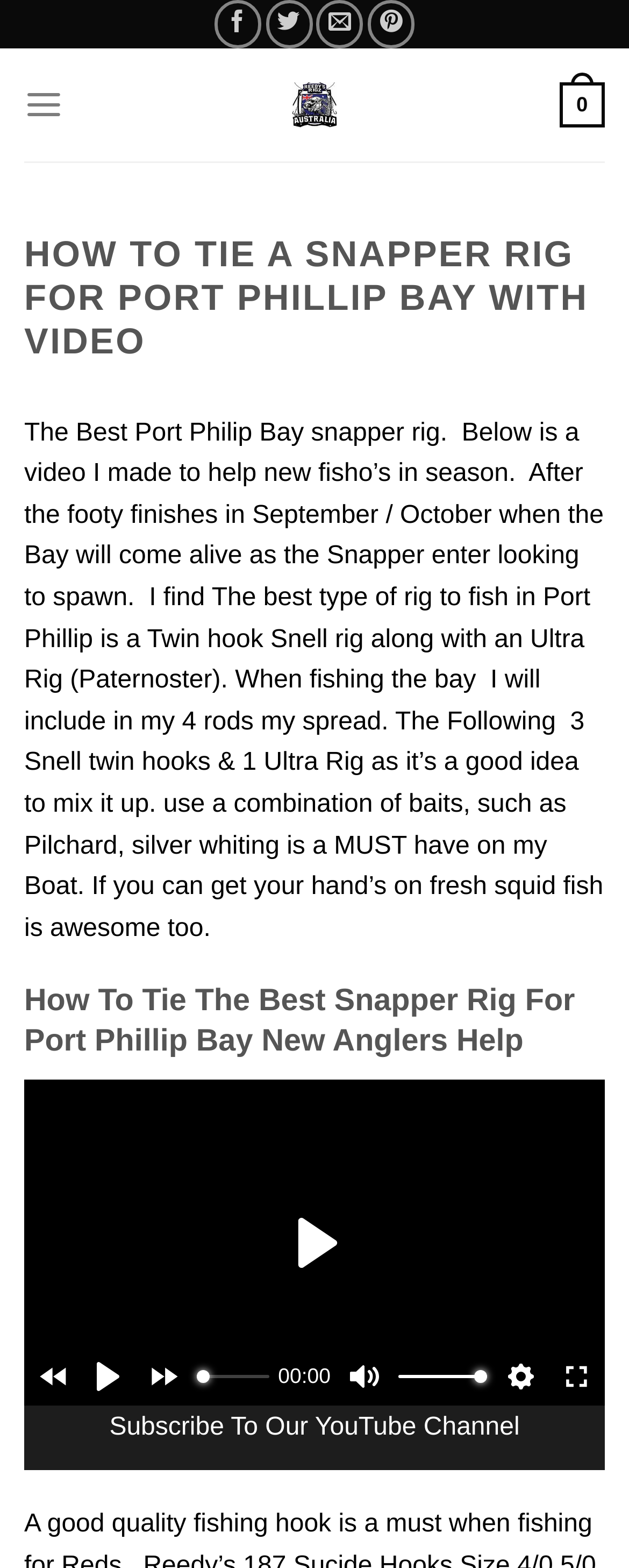Kindly determine the bounding box coordinates of the area that needs to be clicked to fulfill this instruction: "Follow on Facebook".

[0.34, 0.0, 0.415, 0.031]